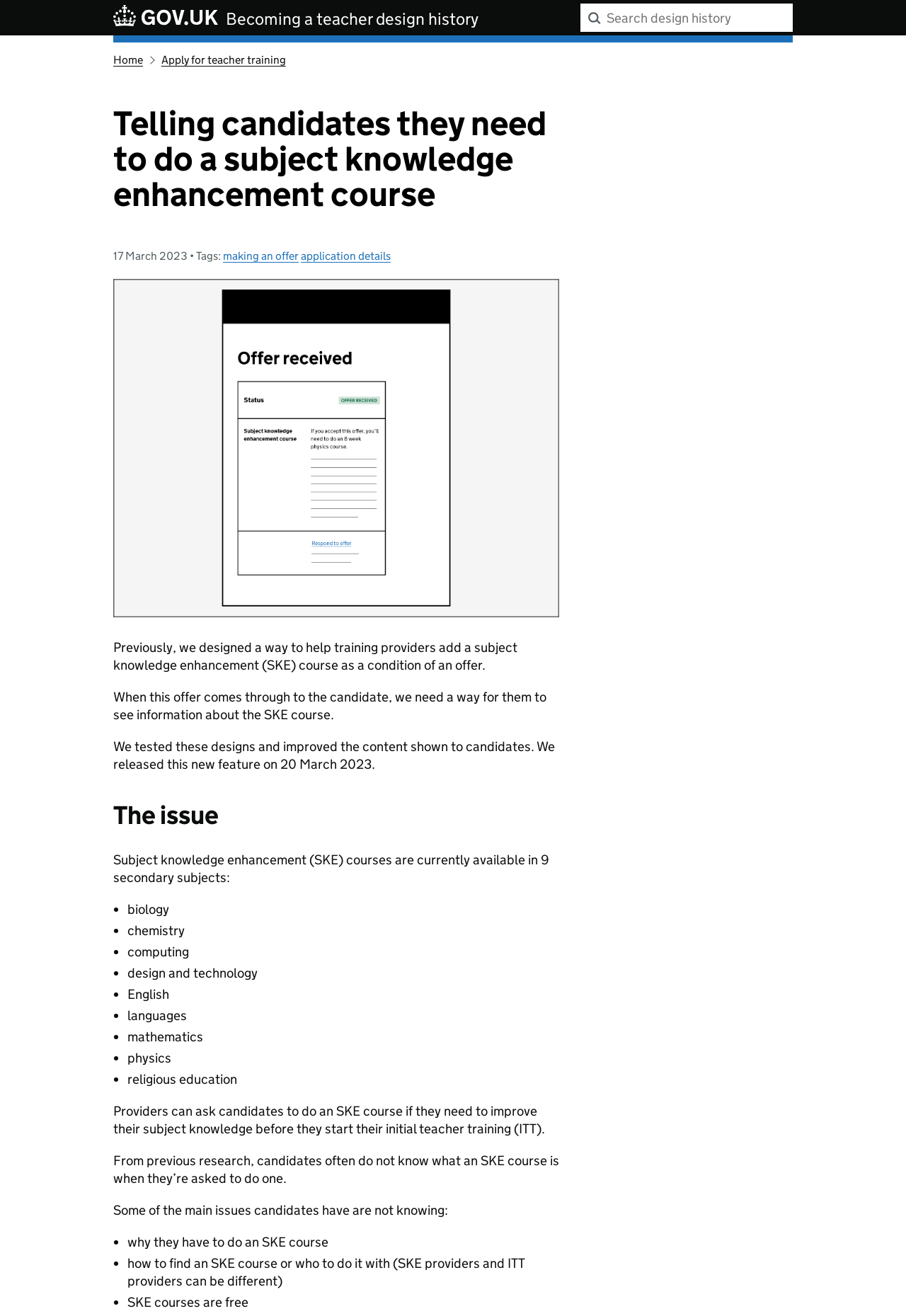Highlight the bounding box of the UI element that corresponds to this description: "aria-describedby="app-site-search__input__assistiveHint" name="input-autocomplete" placeholder="Search design history"".

[0.641, 0.003, 0.875, 0.024]